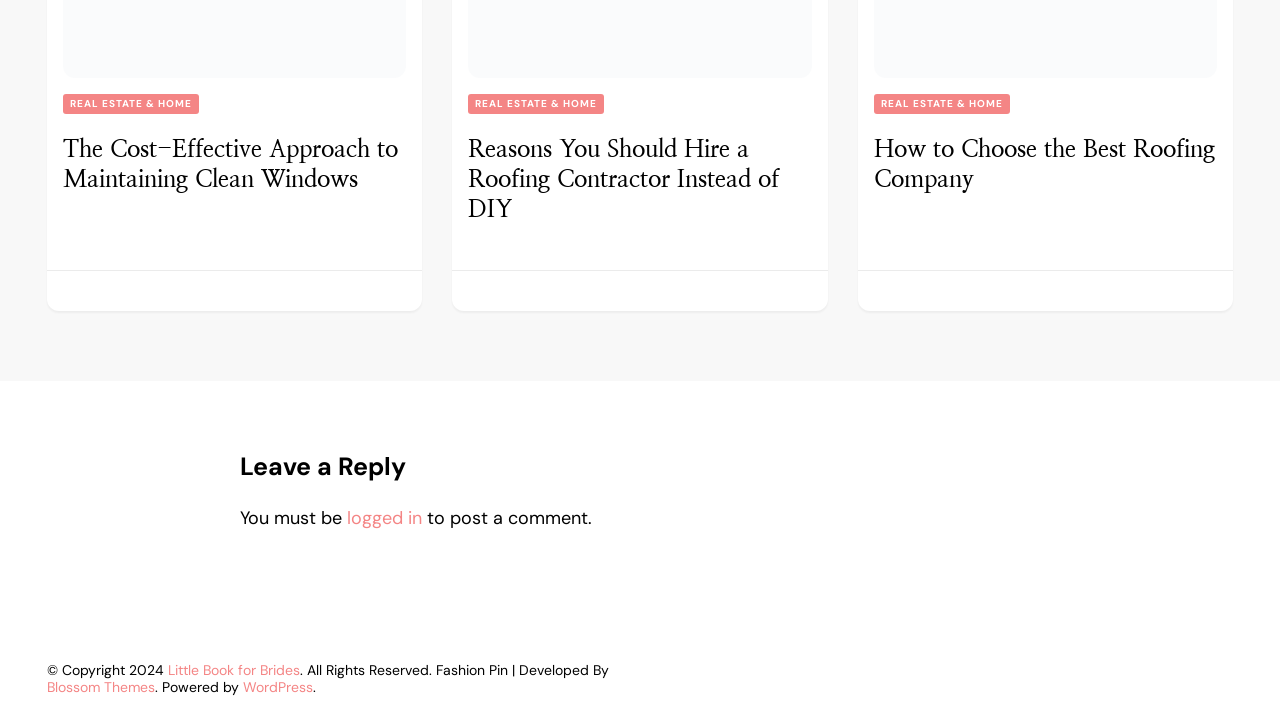Pinpoint the bounding box coordinates for the area that should be clicked to perform the following instruction: "Click on 'Reasons You Should Hire a Roofing Contractor Instead of DIY'".

[0.366, 0.185, 0.609, 0.306]